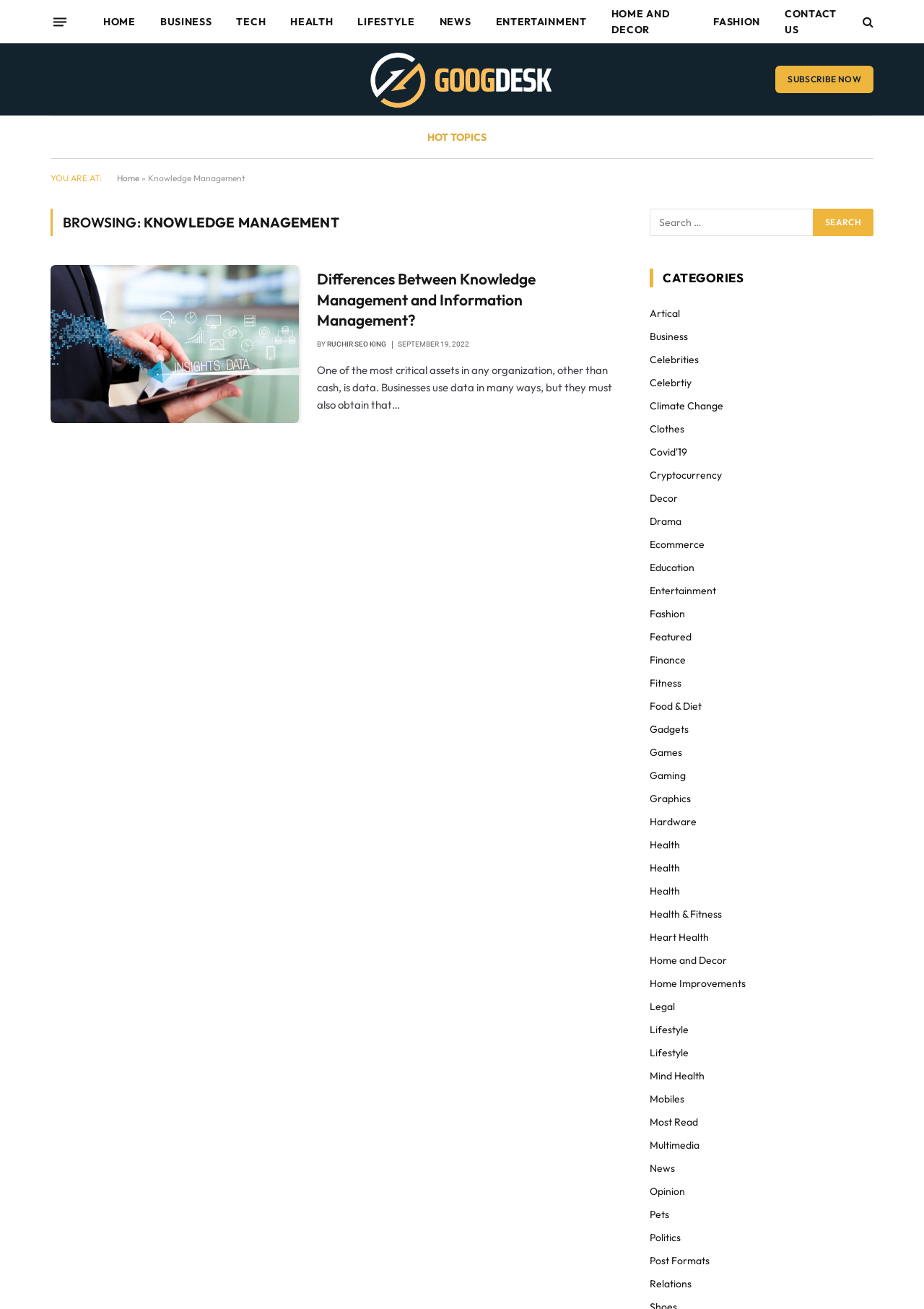Please respond to the question with a concise word or phrase:
What is the date of the latest article?

SEPTEMBER 19, 2022